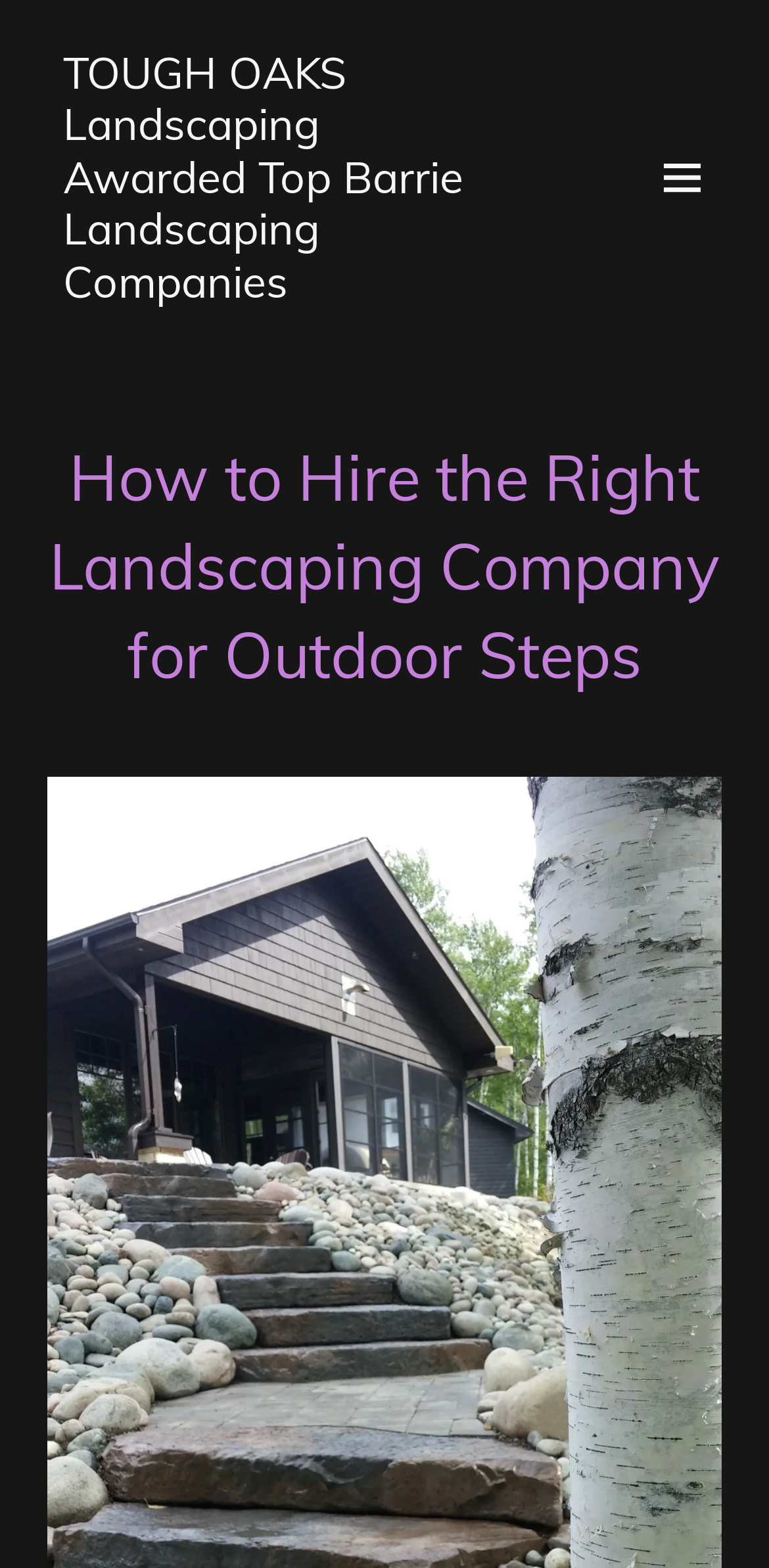Please identify the primary heading on the webpage and return its text.

How to Hire the Right Landscaping Company for Outdoor Steps